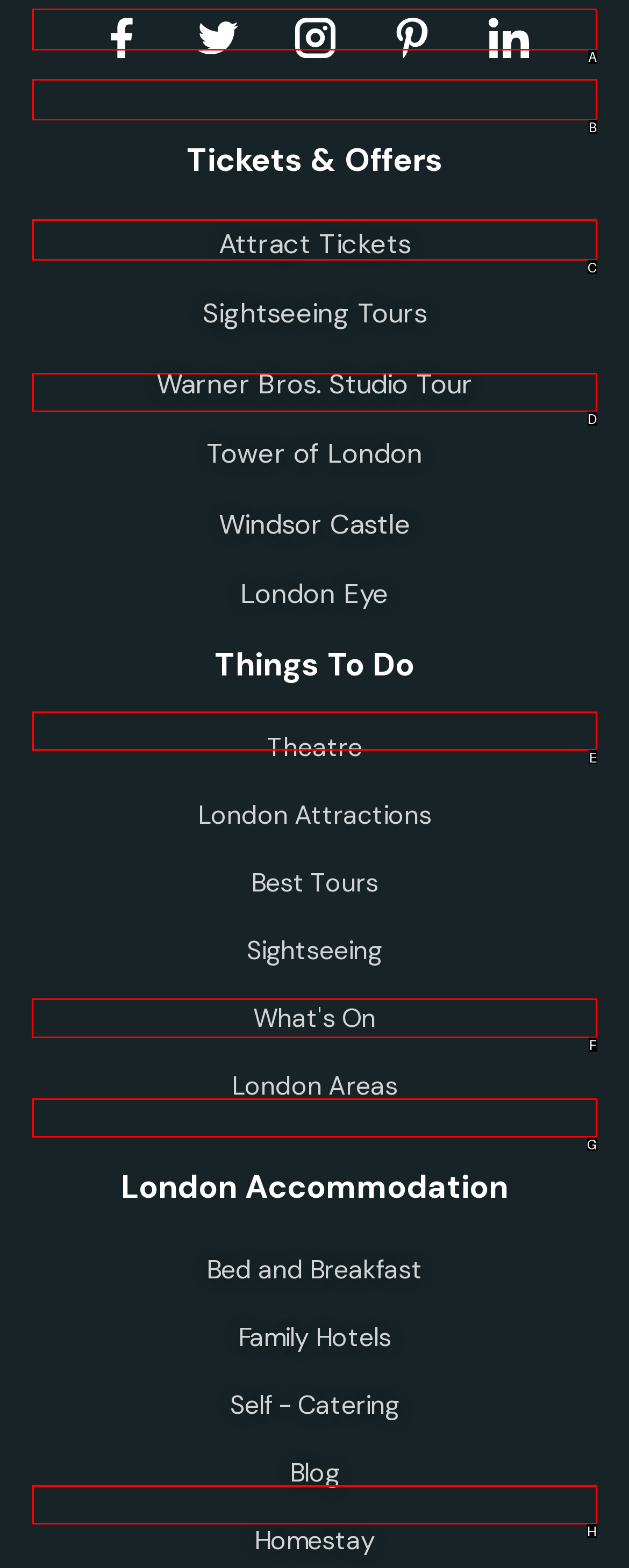Select the HTML element that needs to be clicked to perform the task: Check What's On. Reply with the letter of the chosen option.

F